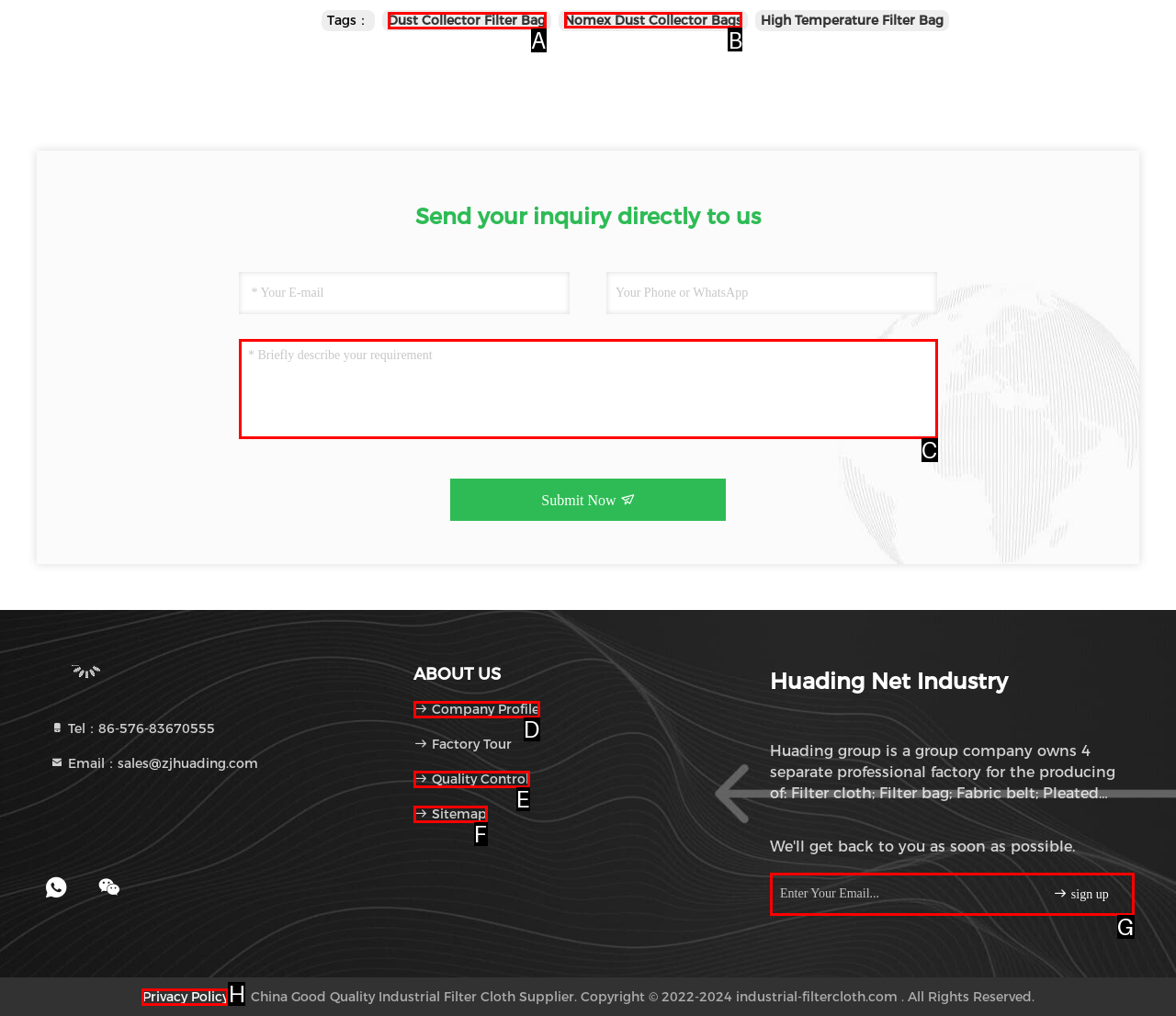Tell me which letter corresponds to the UI element that will allow you to Click the 'Nomex Dust Collector Bags' link. Answer with the letter directly.

B